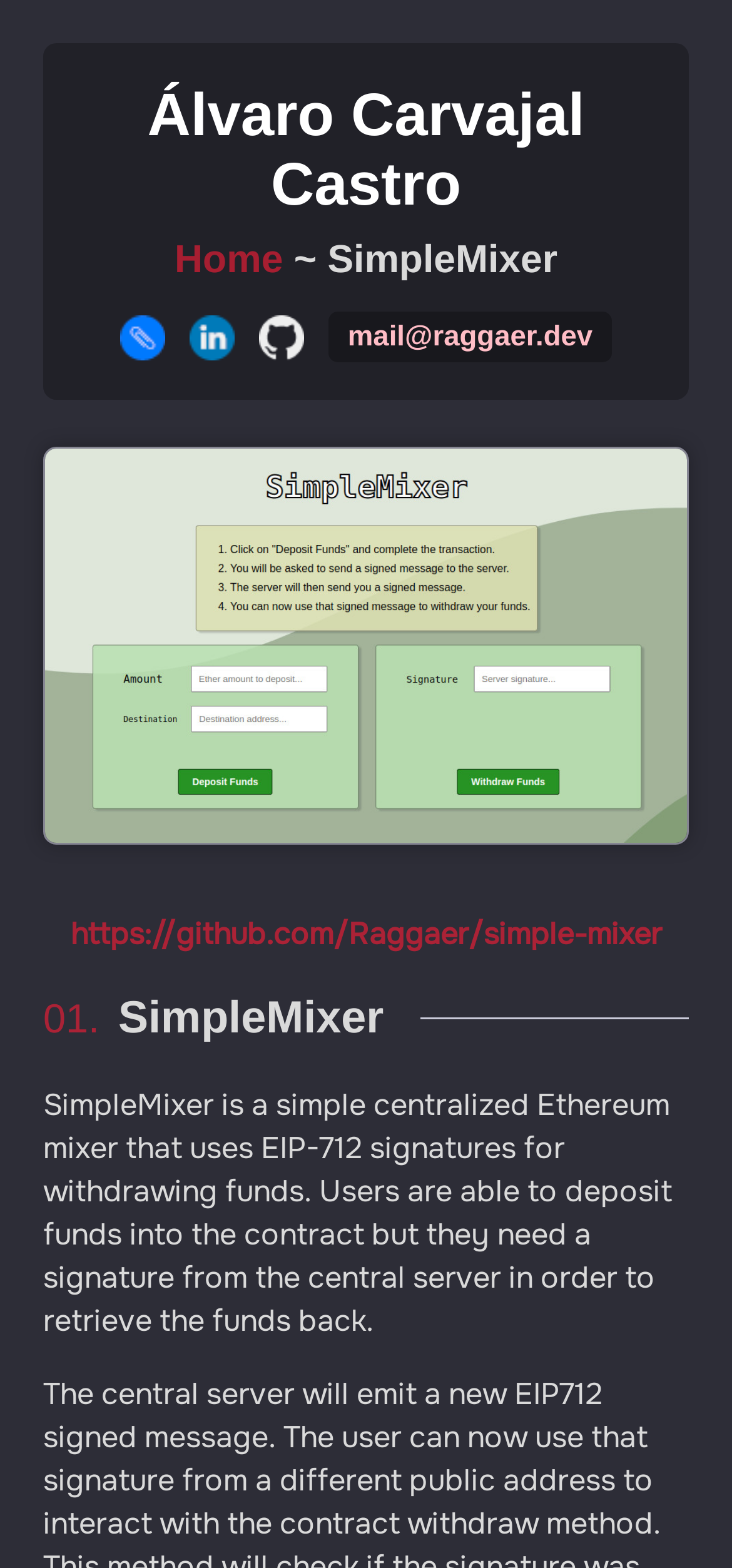How do users retrieve funds from SimpleMixer?
Answer the question with a single word or phrase derived from the image.

With a signature from the central server